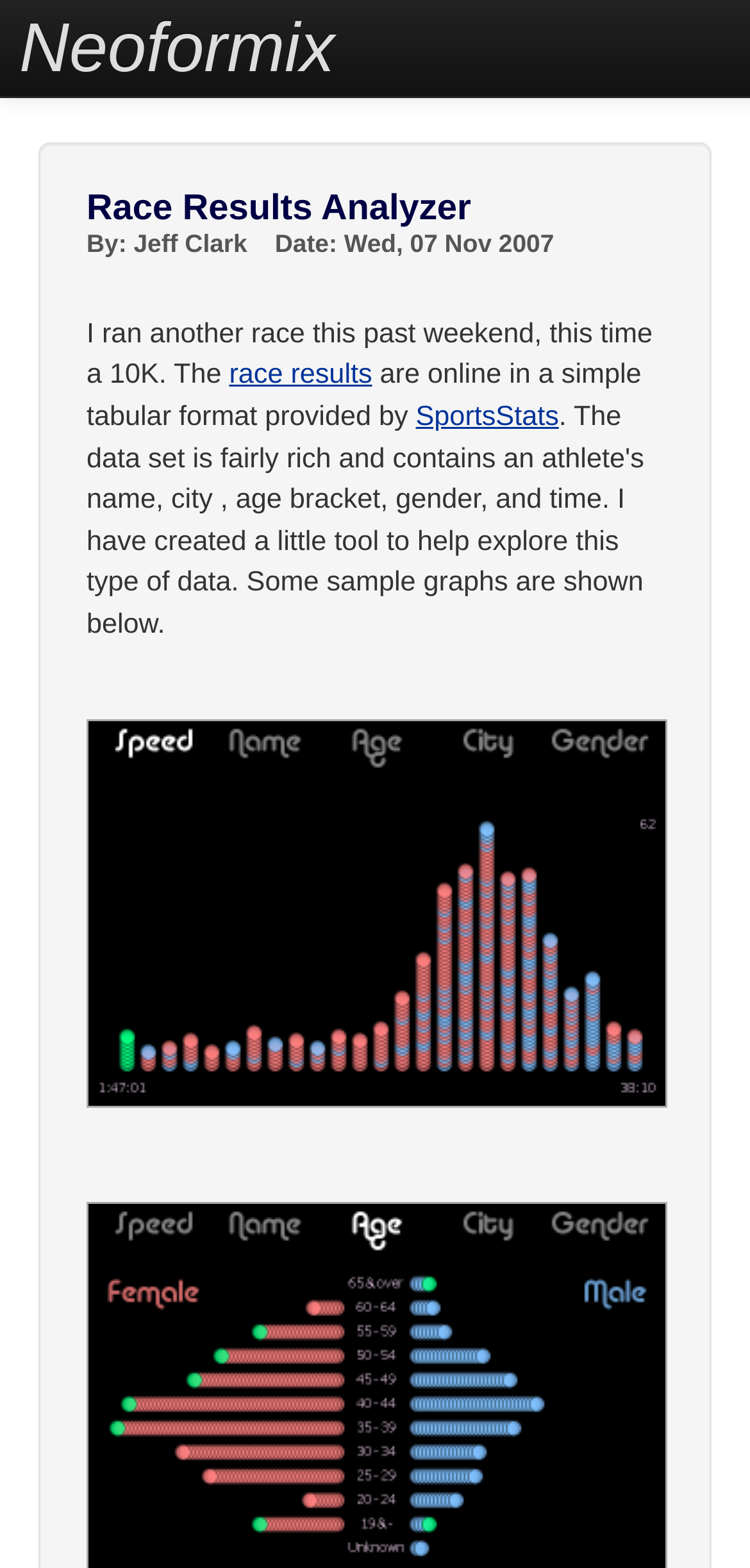What is the name of the website providing the race results?
Please give a detailed and elaborate answer to the question based on the image.

The name is mentioned in the link element, which states 'SportsStats'.